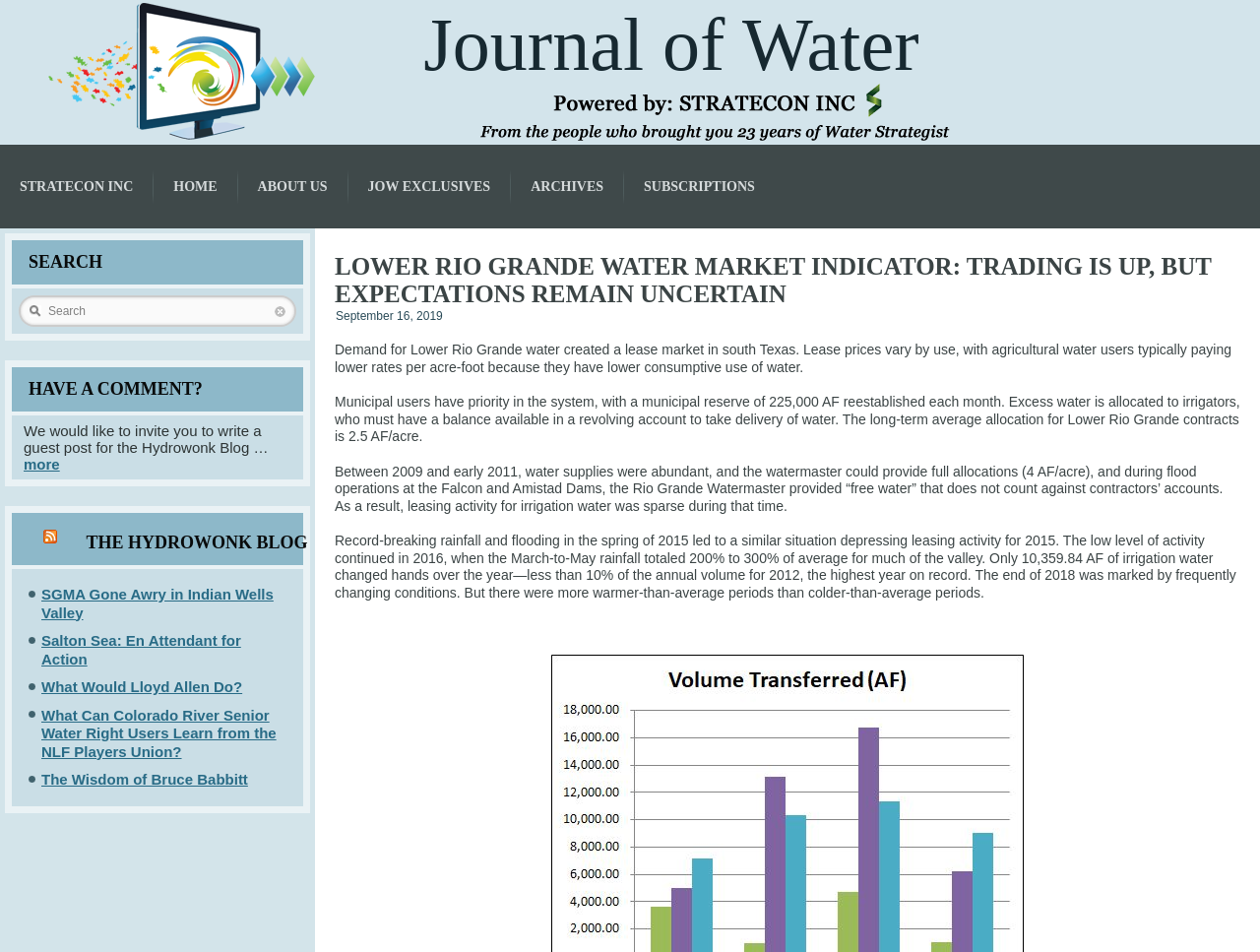Please find the bounding box coordinates of the element's region to be clicked to carry out this instruction: "Click on the 'Journal of Water' link".

[0.336, 0.003, 0.729, 0.09]